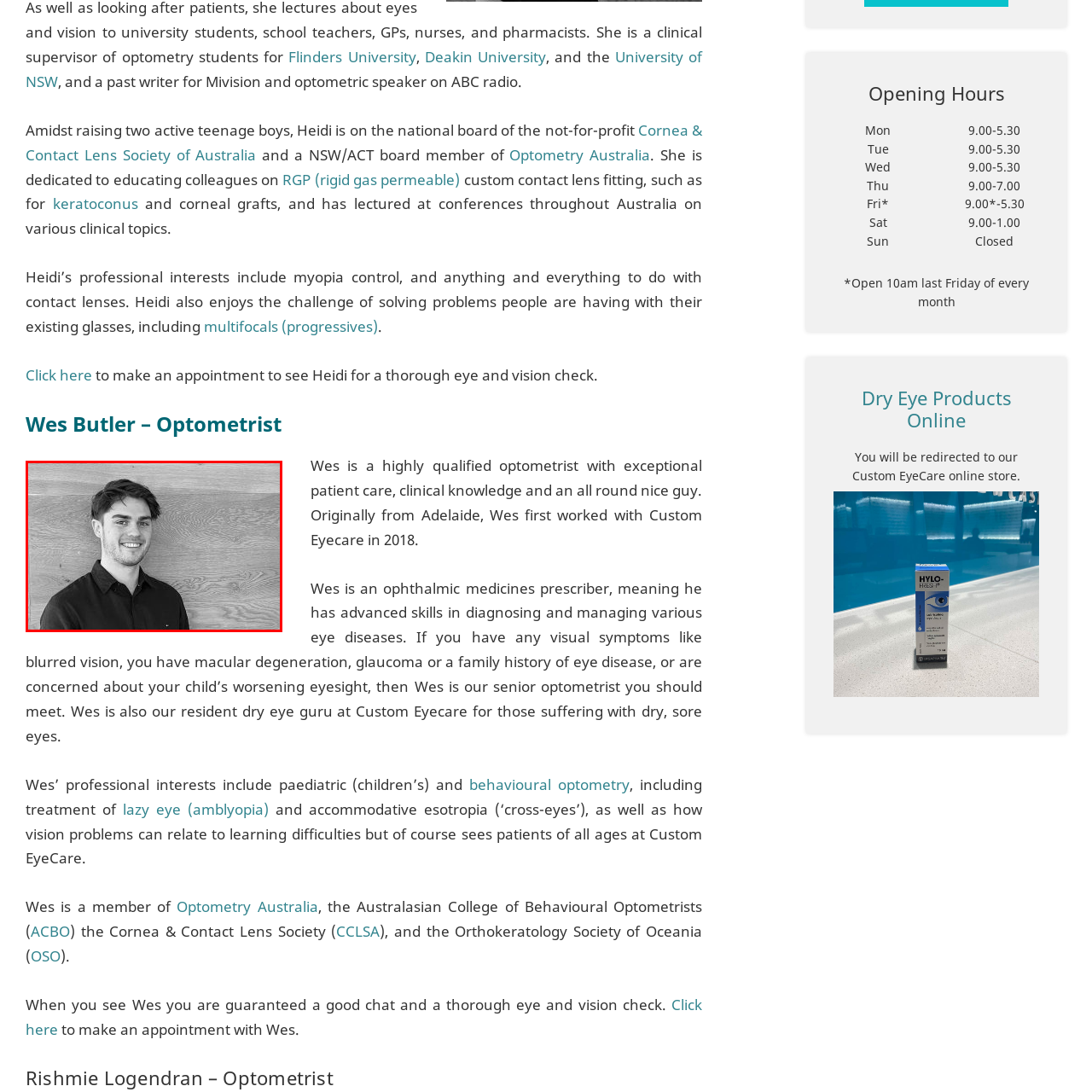Offer a detailed explanation of the scene within the red bounding box.

The image features Wes Butler, an optometrist at Custom EyeCare Newcastle. He is depicted smiling confidently in front of a wooden backdrop, highlighting his approachable personality. Wes is known for his exceptional patient care and clinical expertise, having joined Custom EyeCare in 2018. His qualifications as an ophthalmic medicines prescriber equip him to diagnose and manage various eye diseases effectively. Wes is particularly recognized for his dedication to solving patients’ visual challenges and is the go-to professional for those experiencing issues such as dry eyes. Through his work, he demonstrates a commitment to enhancing eye health and providing thorough vision checks.